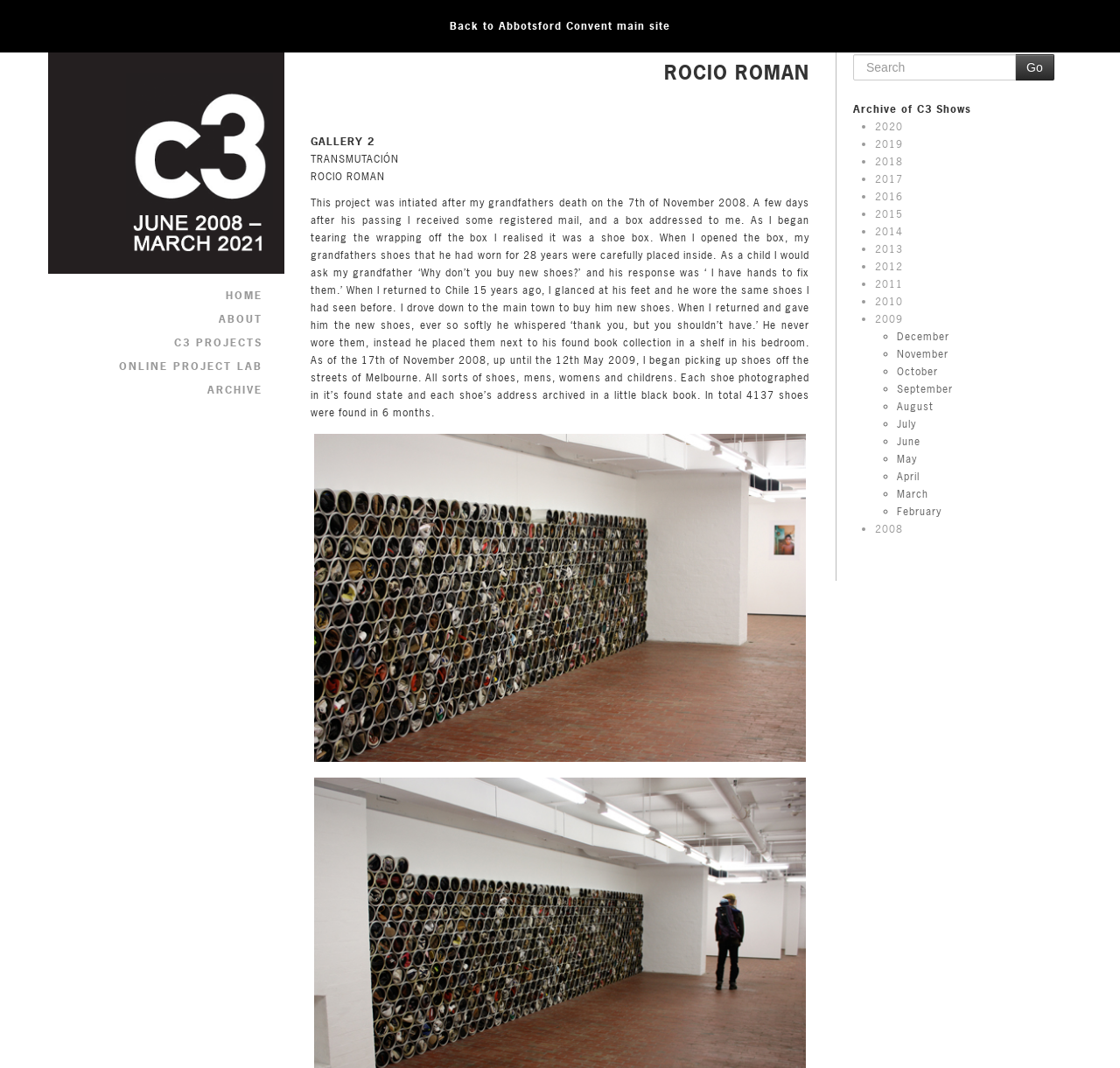What is the name of the artist?
Answer with a single word or short phrase according to what you see in the image.

Rocio Roman